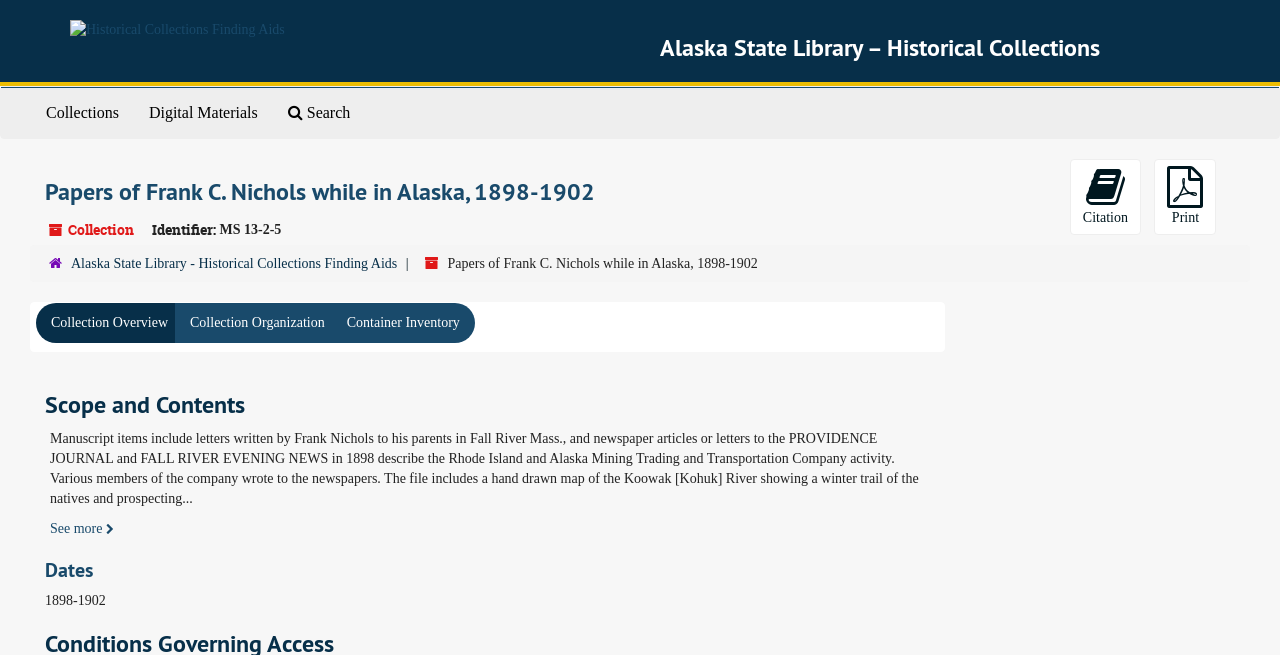What is the action that can be performed on the collection?
Refer to the image and provide a detailed answer to the question.

I found the actions that can be performed on the collection by looking at the button elements with the icons '' and '' which are located in the 'Page Actions' section, and I inferred that they represent 'Citation' and 'Print' actions respectively.